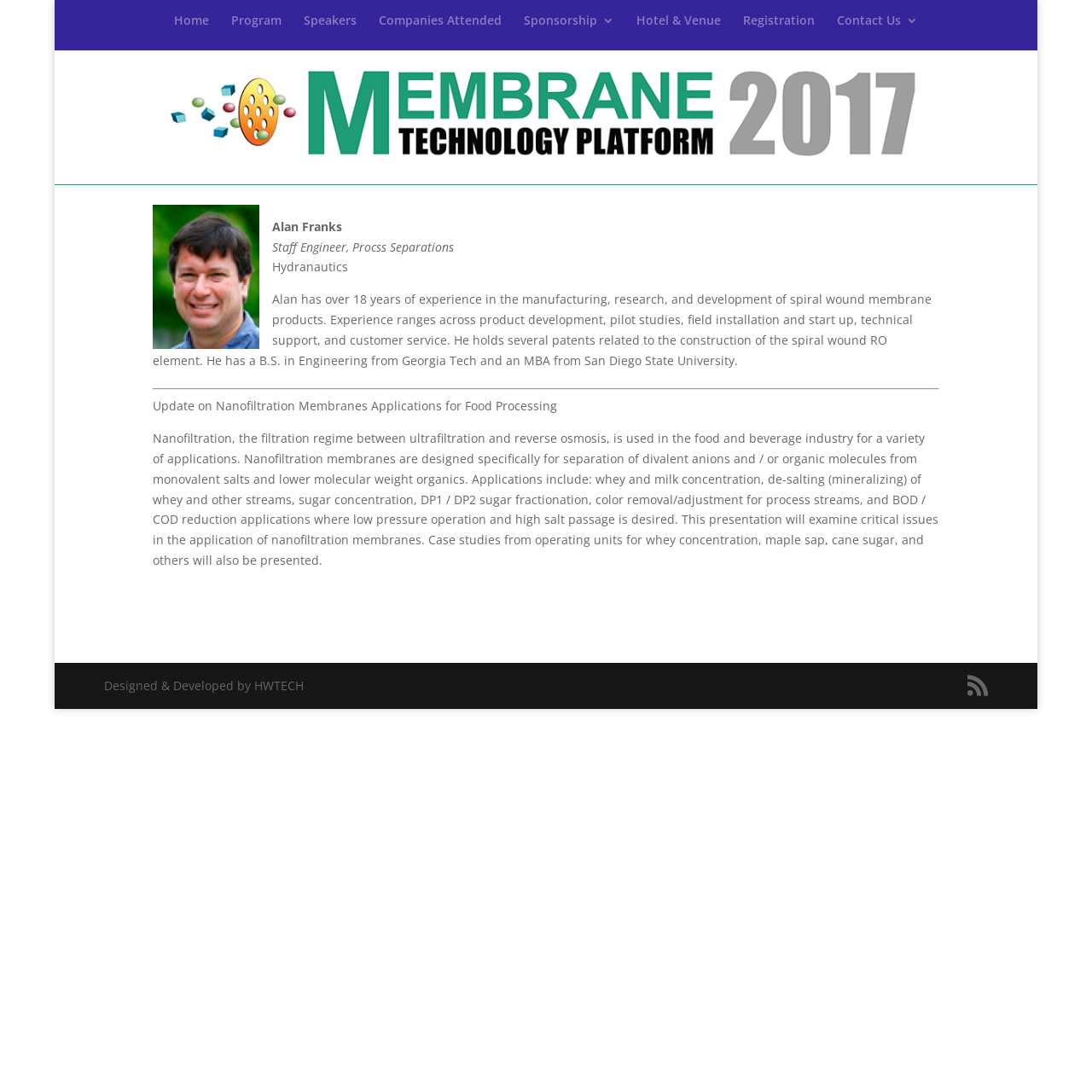Identify and provide the bounding box for the element described by: "Hotel & Venue".

[0.583, 0.013, 0.66, 0.046]